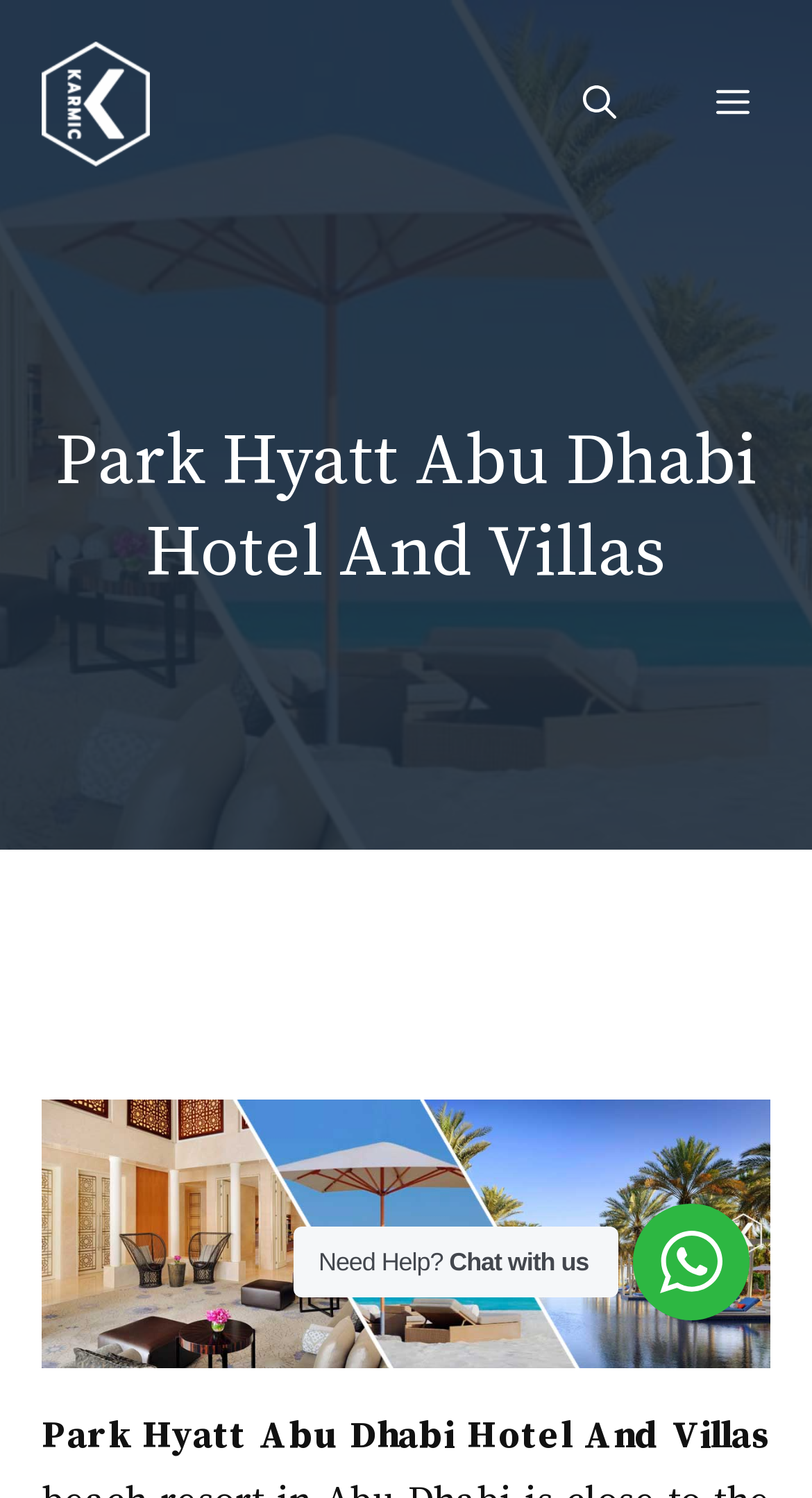Determine the main headline from the webpage and extract its text.

Park Hyatt Abu Dhabi Hotel And Villas